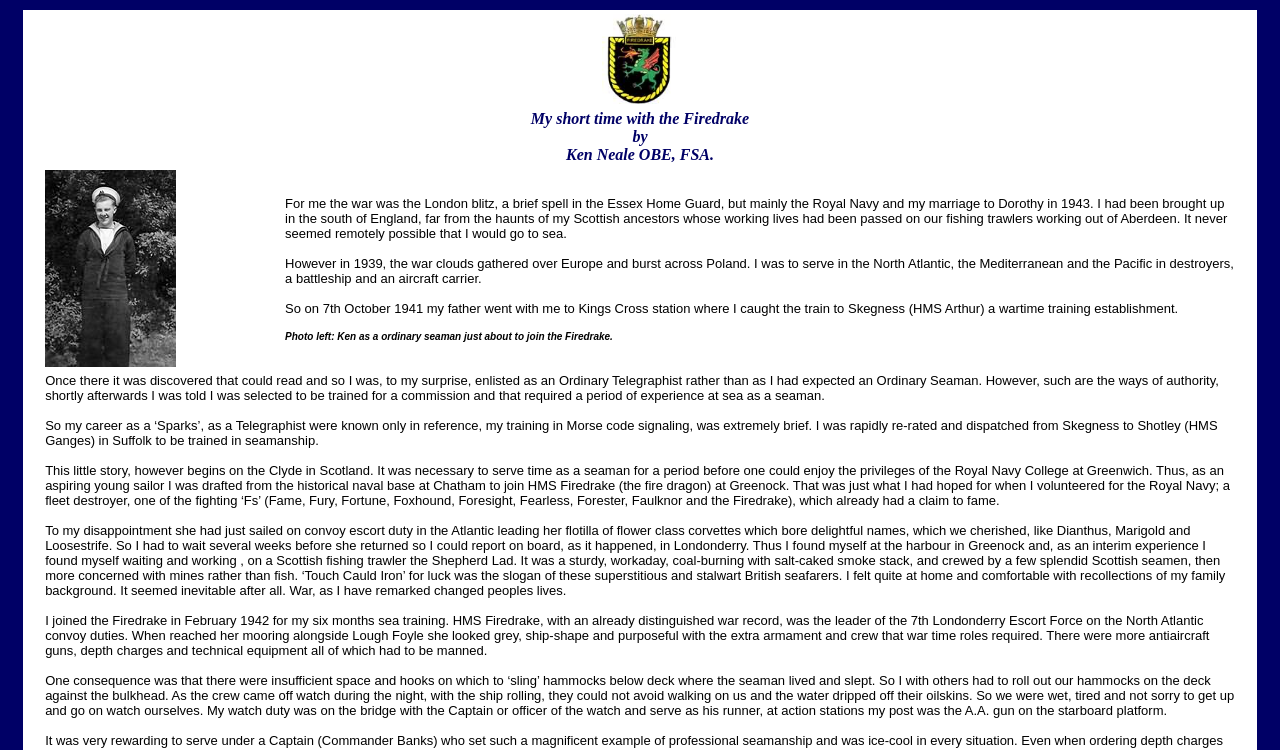Use a single word or phrase to answer the question: 
What is the name of the ship?

HMS Firedrake